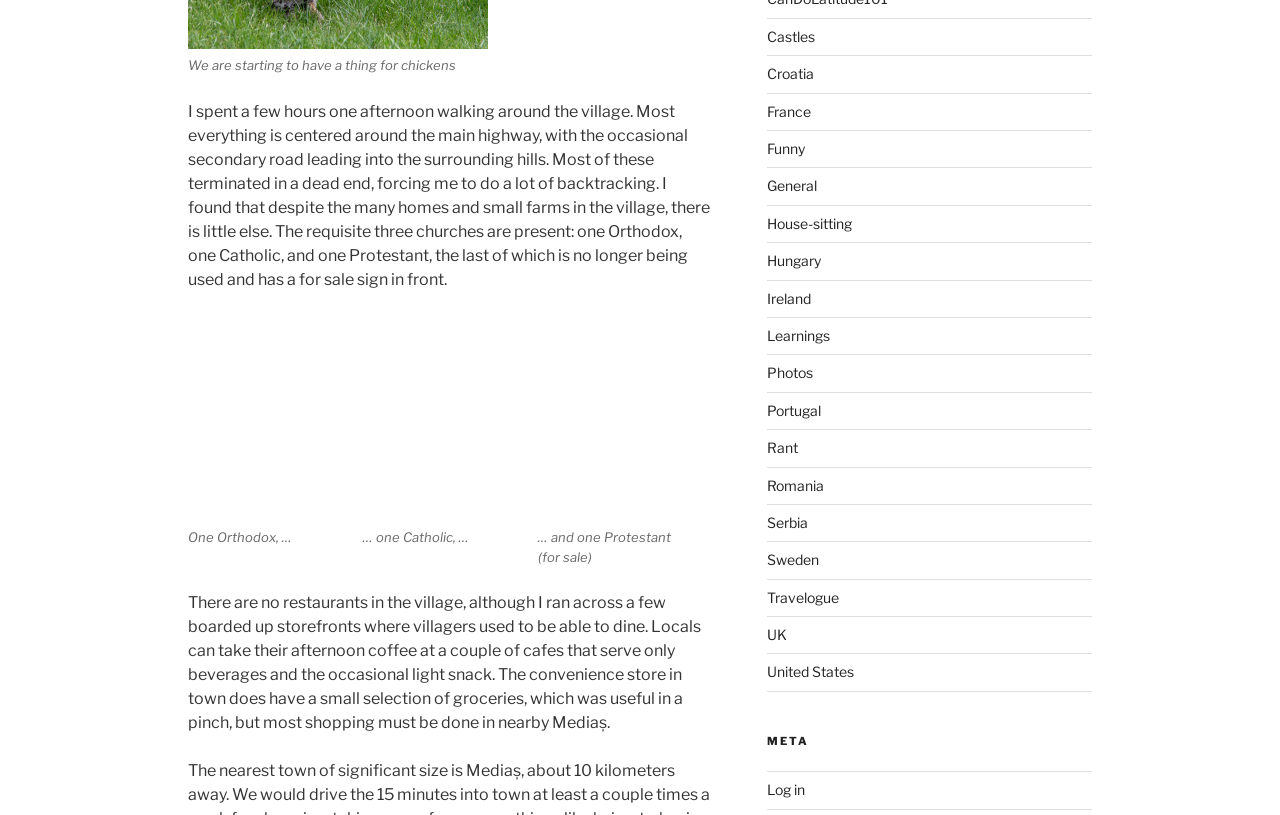Using the format (top-left x, top-left y, bottom-right x, bottom-right y), provide the bounding box coordinates for the described UI element. All values should be floating point numbers between 0 and 1: aria-describedby="gallery-2-504"

[0.147, 0.387, 0.271, 0.639]